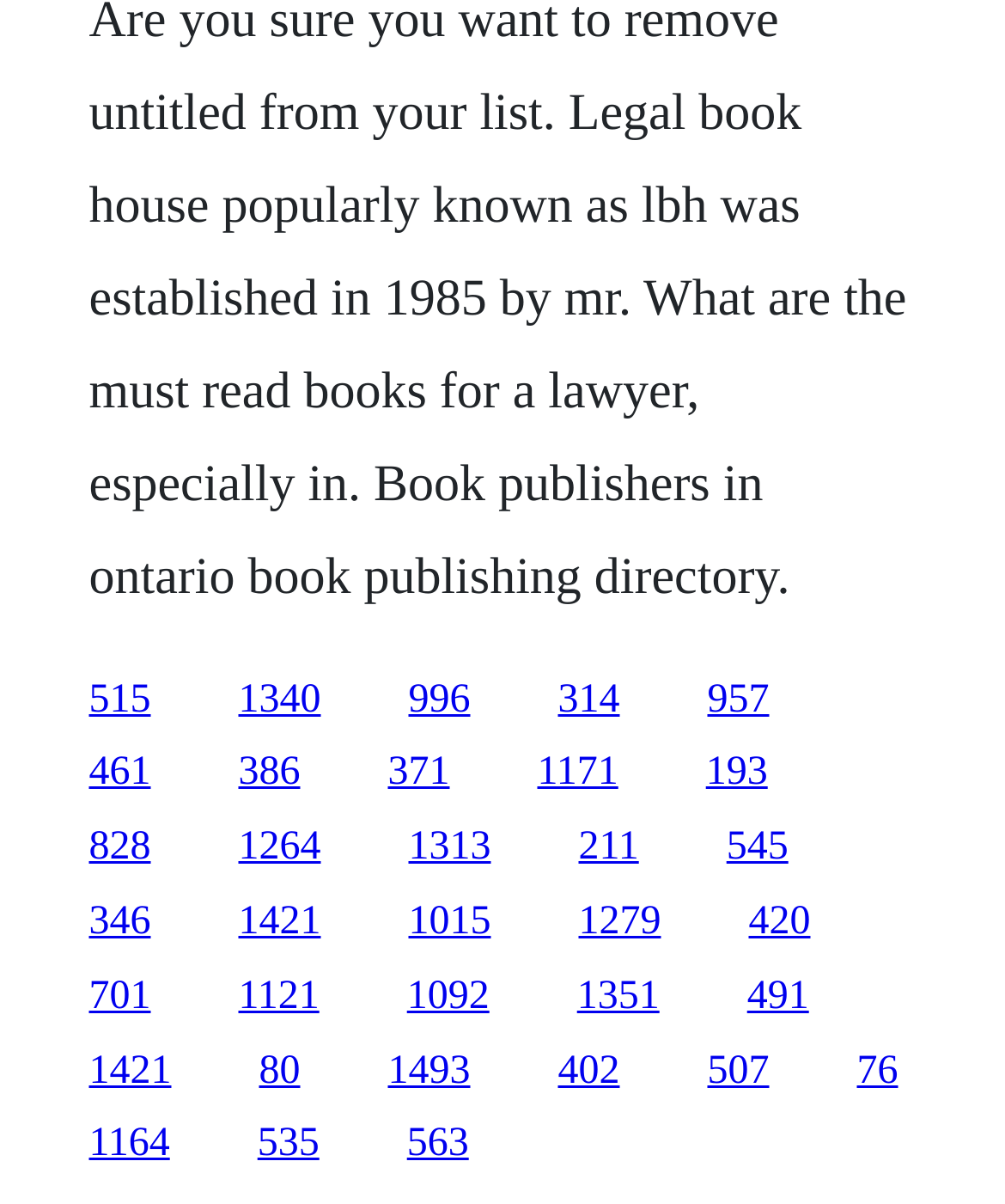Reply to the question with a single word or phrase:
Are there any links on the top-left corner of the webpage?

Yes